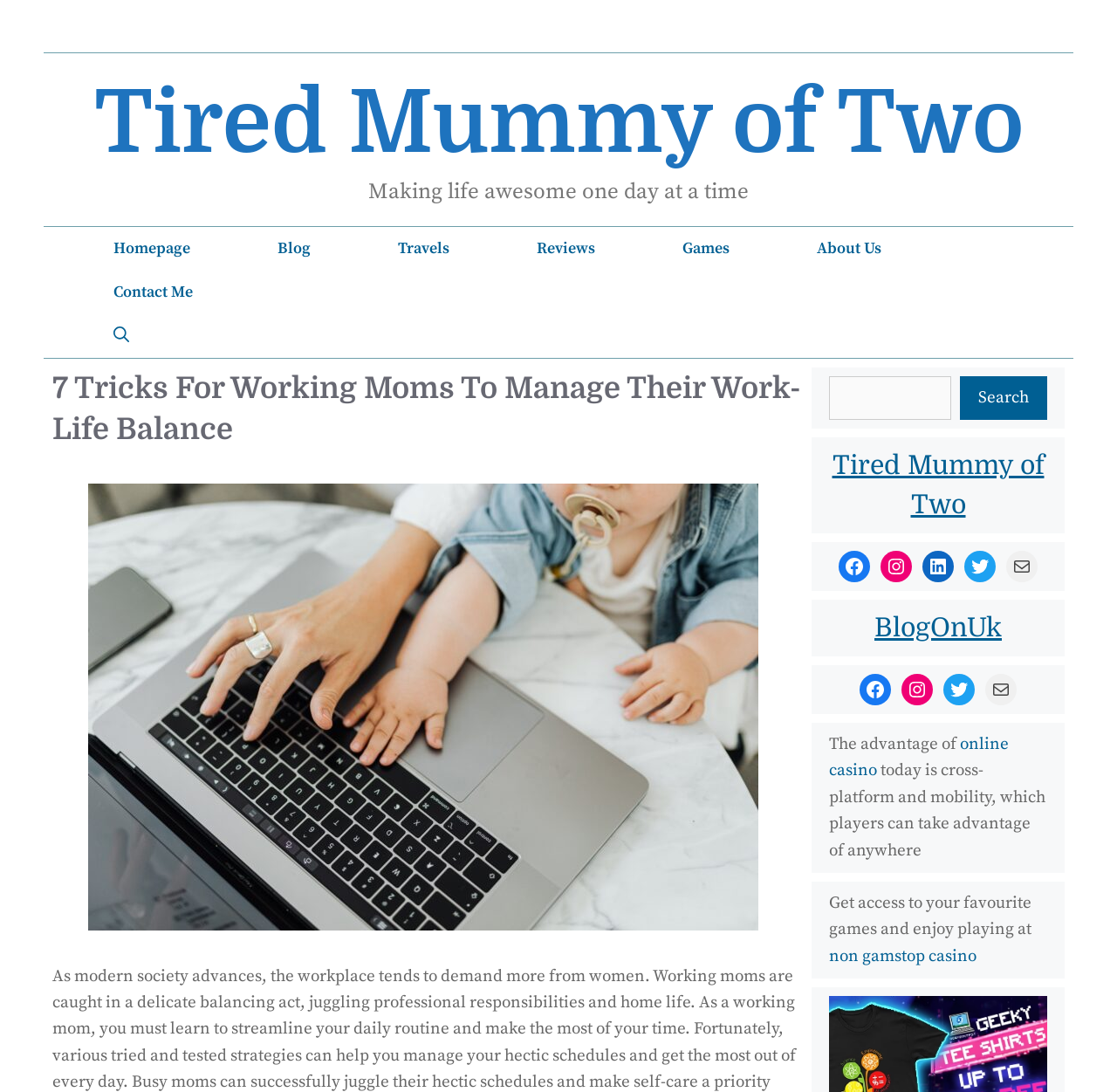Find the bounding box coordinates for the element that must be clicked to complete the instruction: "Search for something". The coordinates should be four float numbers between 0 and 1, indicated as [left, top, right, bottom].

[0.742, 0.344, 0.938, 0.384]